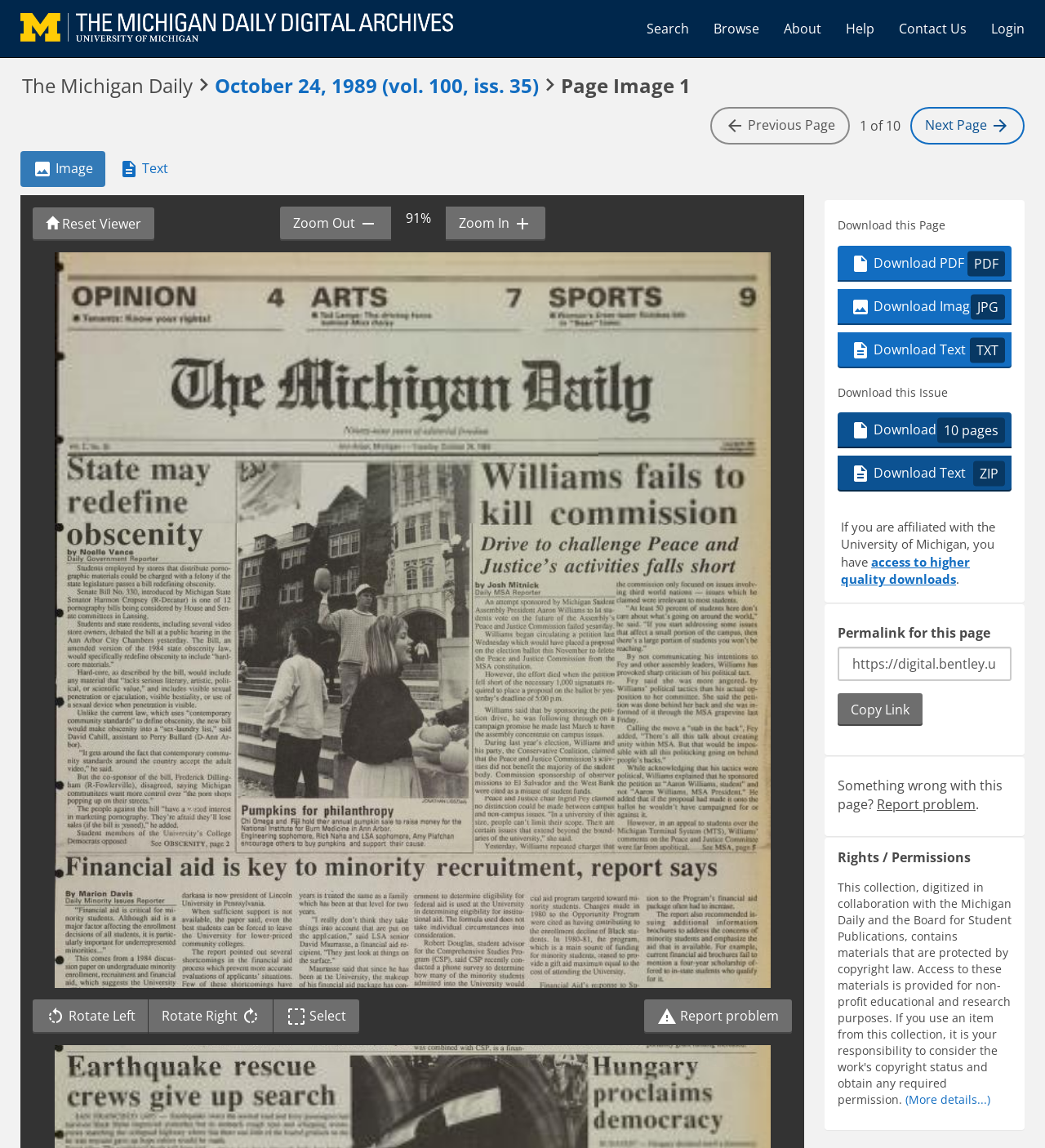What is the zoom level of the current page?
Answer the question with a detailed and thorough explanation.

I found the zoom level of the current page by looking at the text '91%' which is located near the zoom controls.